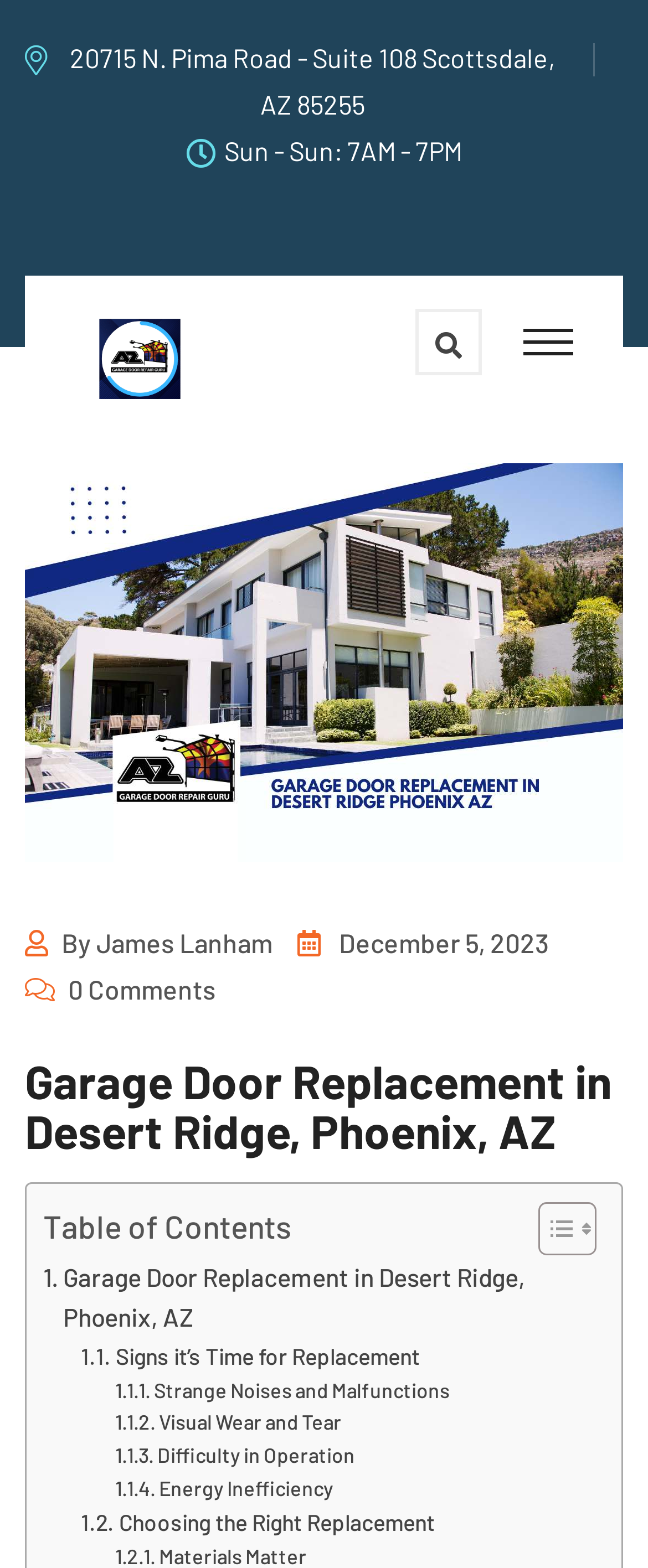Please identify the bounding box coordinates of the element on the webpage that should be clicked to follow this instruction: "Read the article by James Lanham". The bounding box coordinates should be given as four float numbers between 0 and 1, formatted as [left, top, right, bottom].

[0.149, 0.588, 0.421, 0.615]